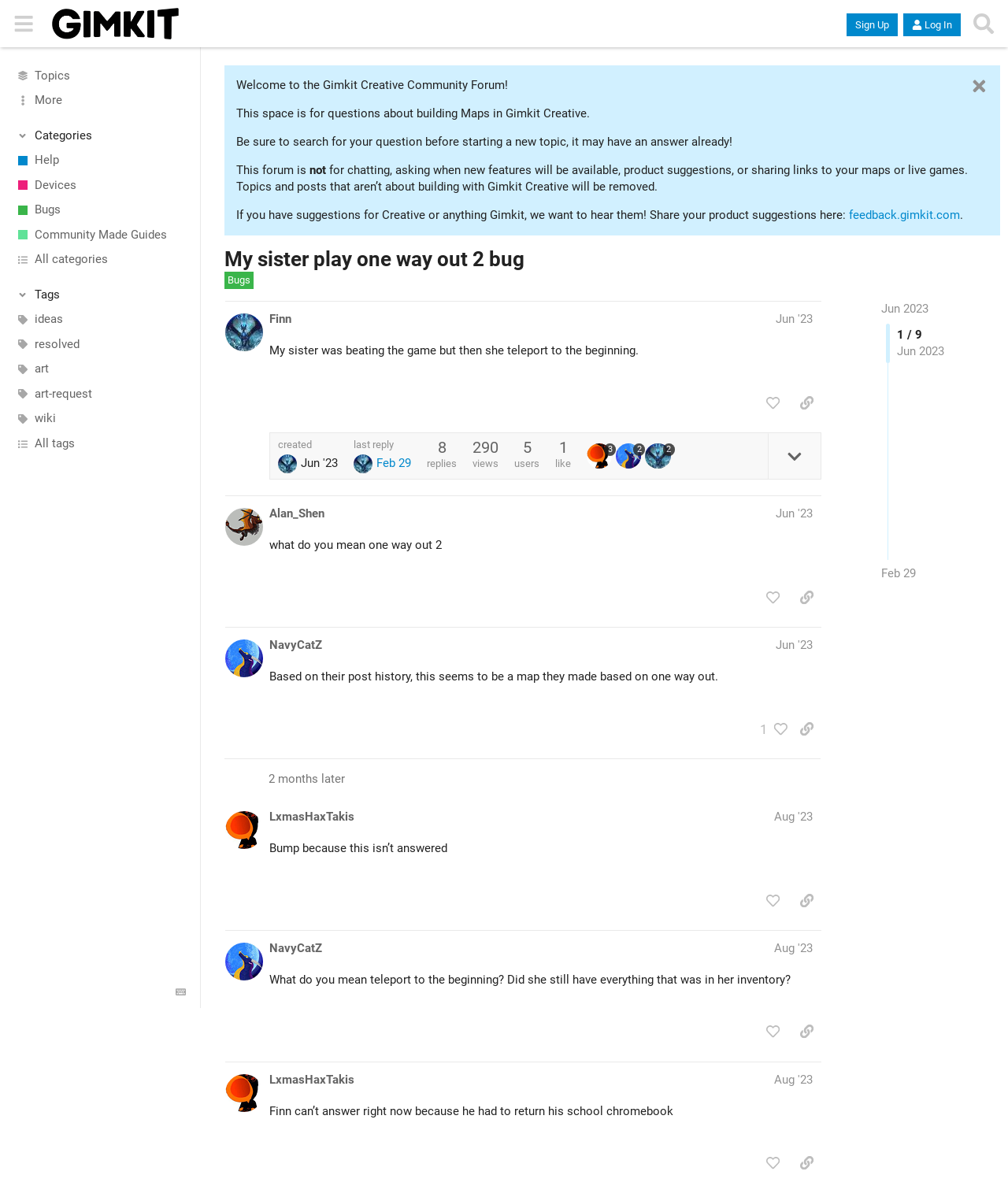Given the element description, predict the bounding box coordinates in the format (top-left x, top-left y, bottom-right x, bottom-right y). Make sure all values are between 0 and 1. Here is the element description: ​ Categories

[0.015, 0.108, 0.184, 0.121]